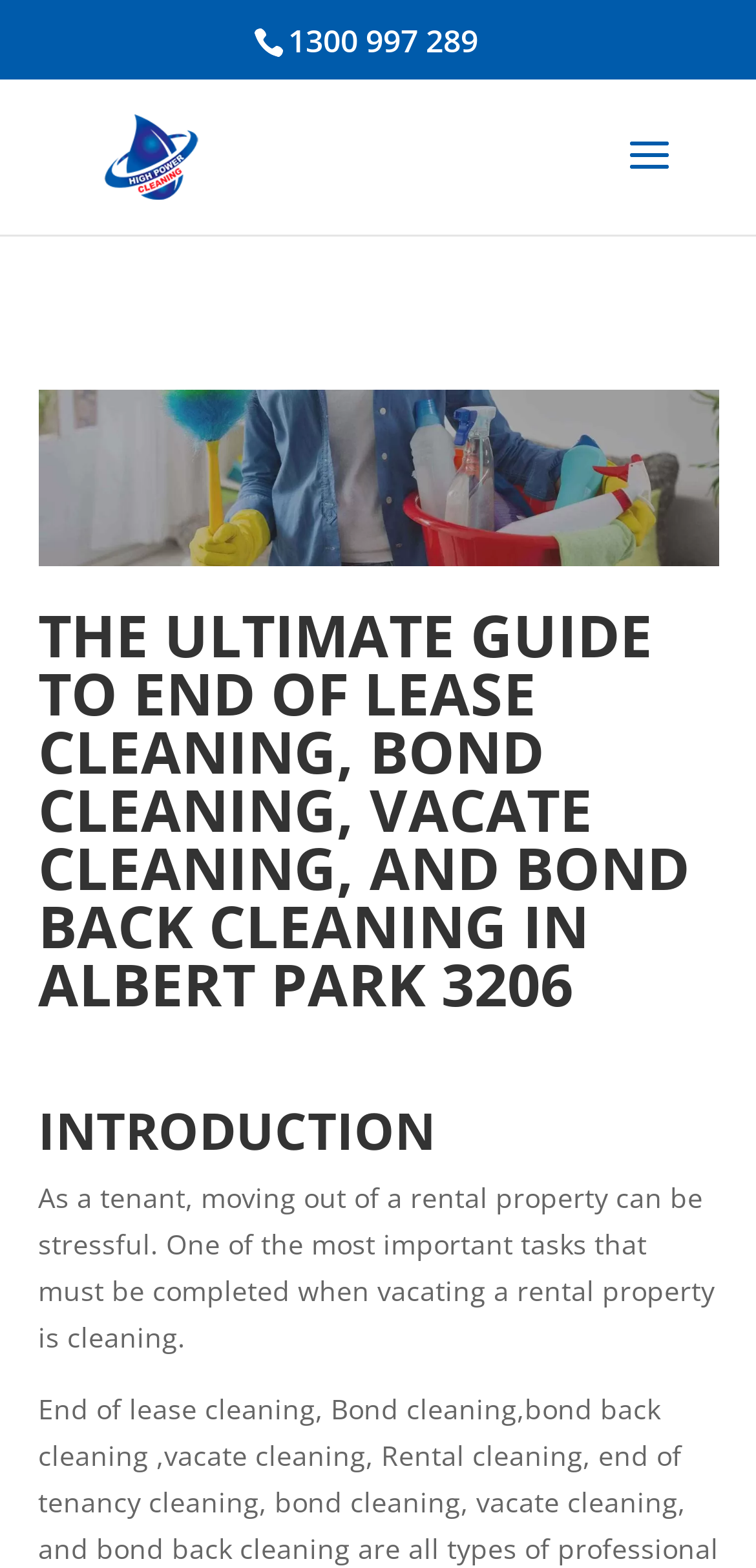What is the company name associated with the logo?
Based on the image, provide your answer in one word or phrase.

High Power Cleaning